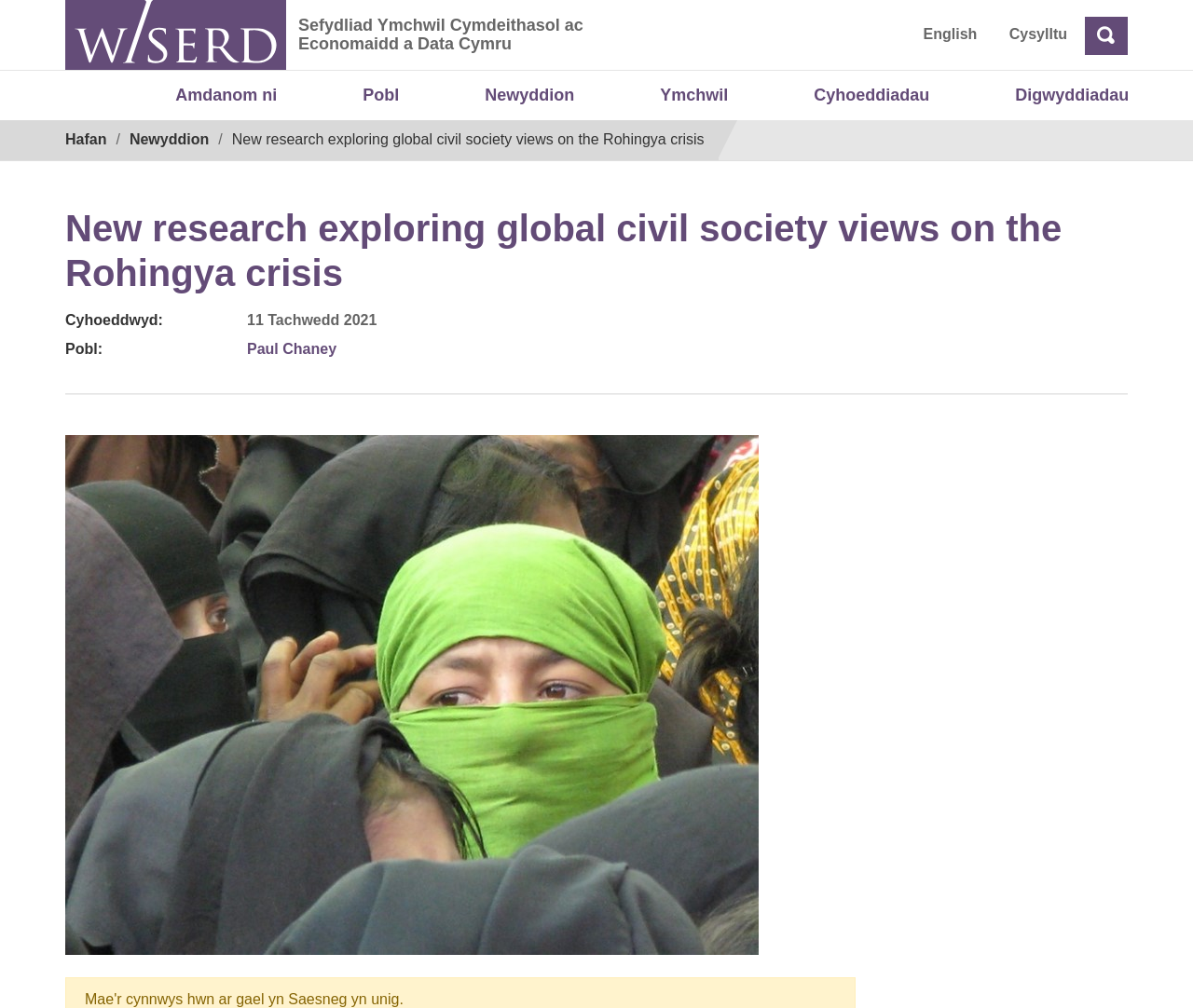Determine the bounding box coordinates of the clickable region to carry out the instruction: "View news".

[0.4, 0.076, 0.488, 0.114]